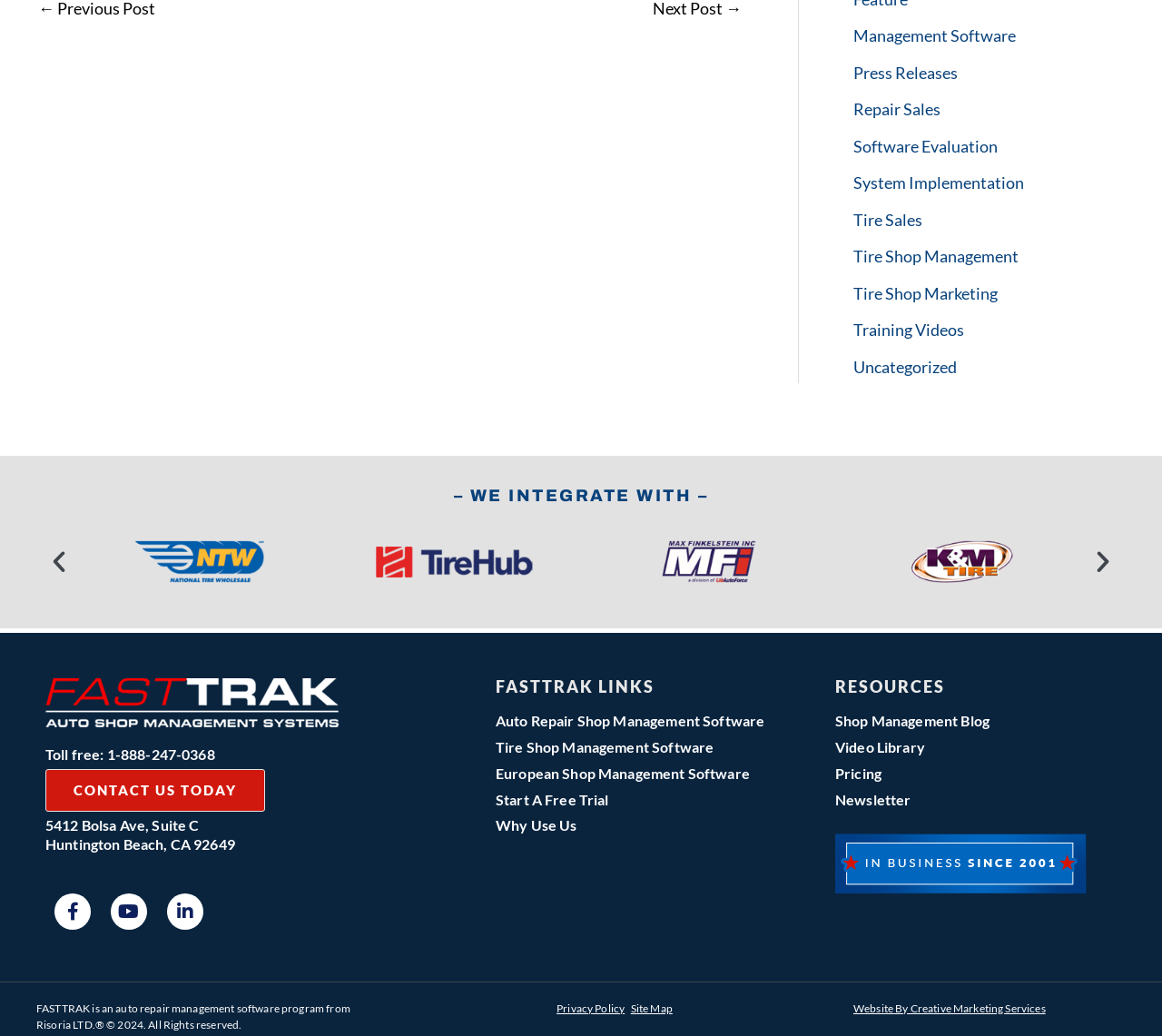Indicate the bounding box coordinates of the element that needs to be clicked to satisfy the following instruction: "Read the Shop Management Blog". The coordinates should be four float numbers between 0 and 1, i.e., [left, top, right, bottom].

[0.719, 0.687, 0.852, 0.704]